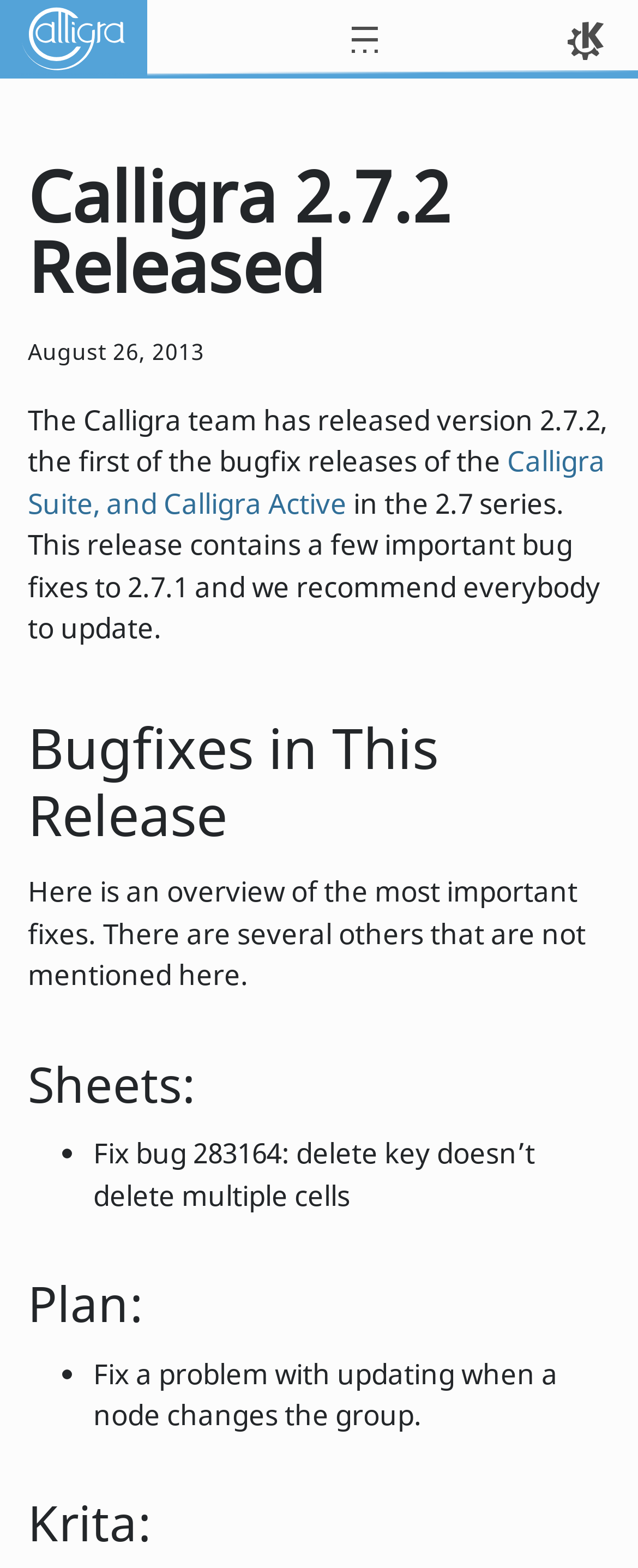Please specify the bounding box coordinates in the format (top-left x, top-left y, bottom-right x, bottom-right y), with all values as floating point numbers between 0 and 1. Identify the bounding box of the UI element described by: Calligra Suite, and Calligra Active

[0.044, 0.282, 0.949, 0.332]